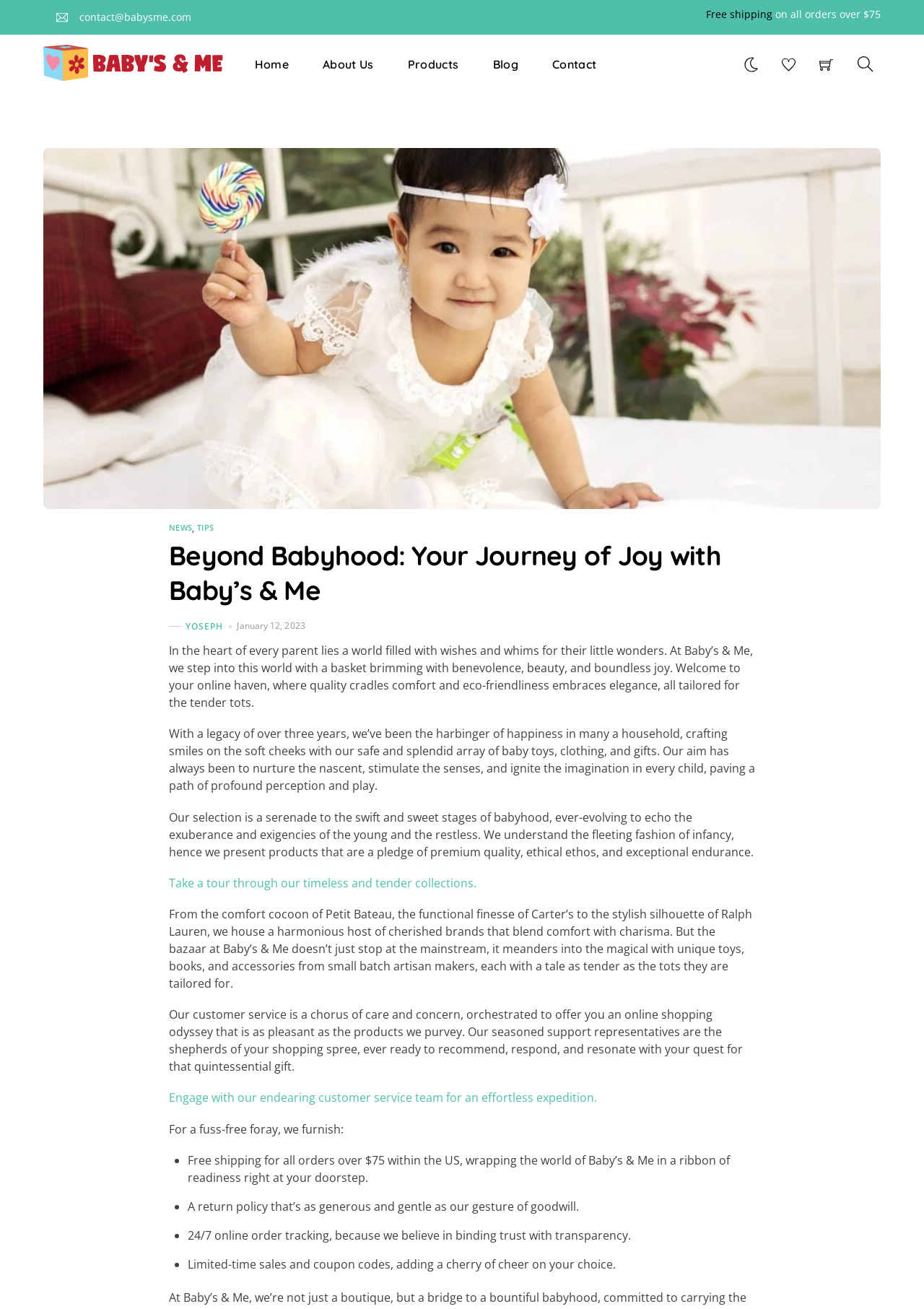What is the minimum order value for free shipping?
Using the information from the image, answer the question thoroughly.

I found the information about free shipping by looking at the top section of the webpage, where the promotional messages are usually displayed. The static text element says 'Free shipping on all orders over $75', which indicates that the minimum order value for free shipping is $75.